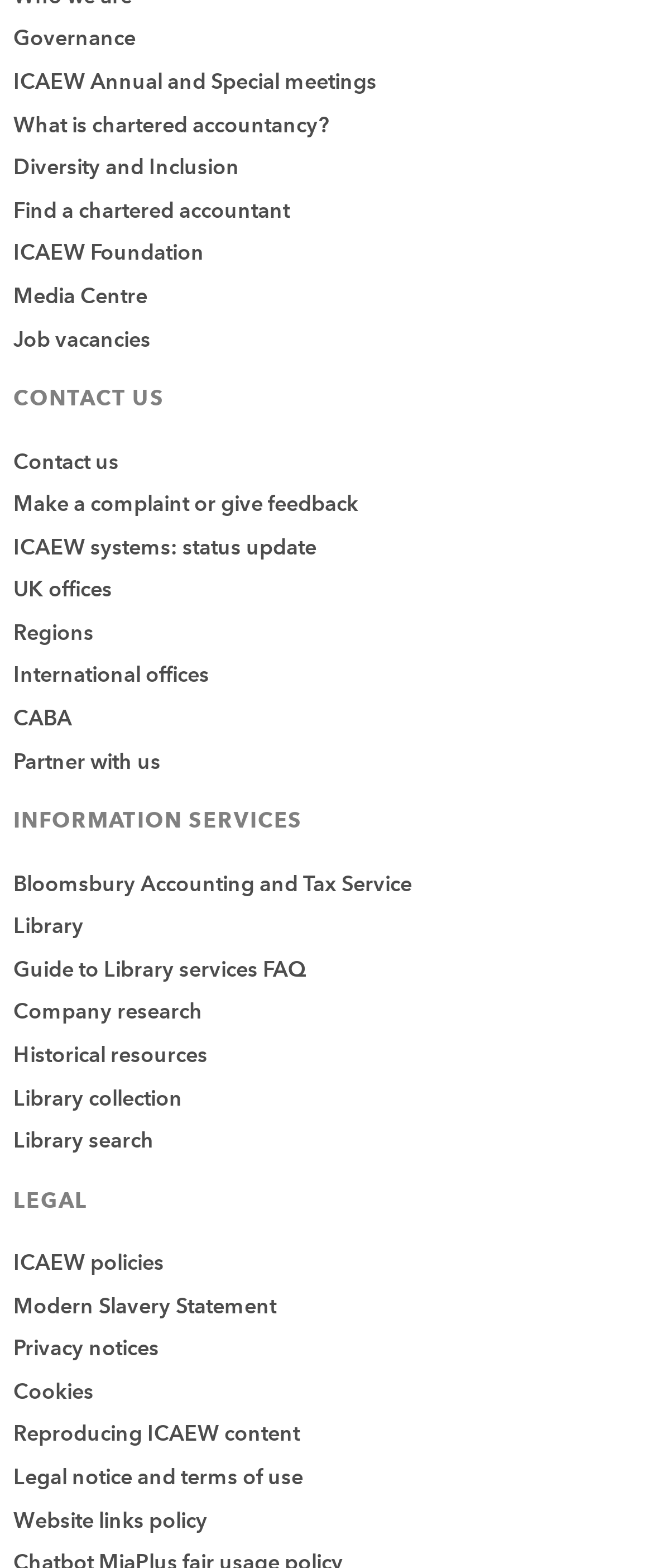Identify the bounding box coordinates for the UI element described as follows: "Job vacancies". Ensure the coordinates are four float numbers between 0 and 1, formatted as [left, top, right, bottom].

[0.021, 0.208, 0.231, 0.225]